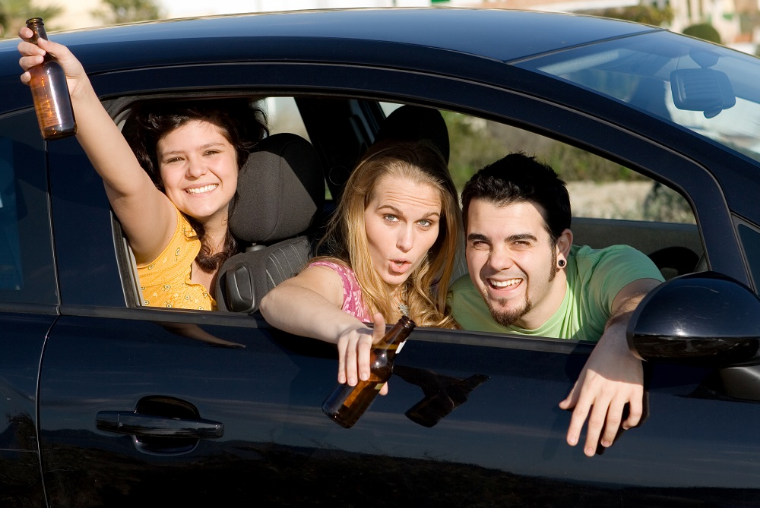Review the image closely and give a comprehensive answer to the question: What is the weather like outside the car?

The background of the image suggests a sunny day, which enhances the cheerful vibe of their outing, indicating that the weather outside the car is sunny.